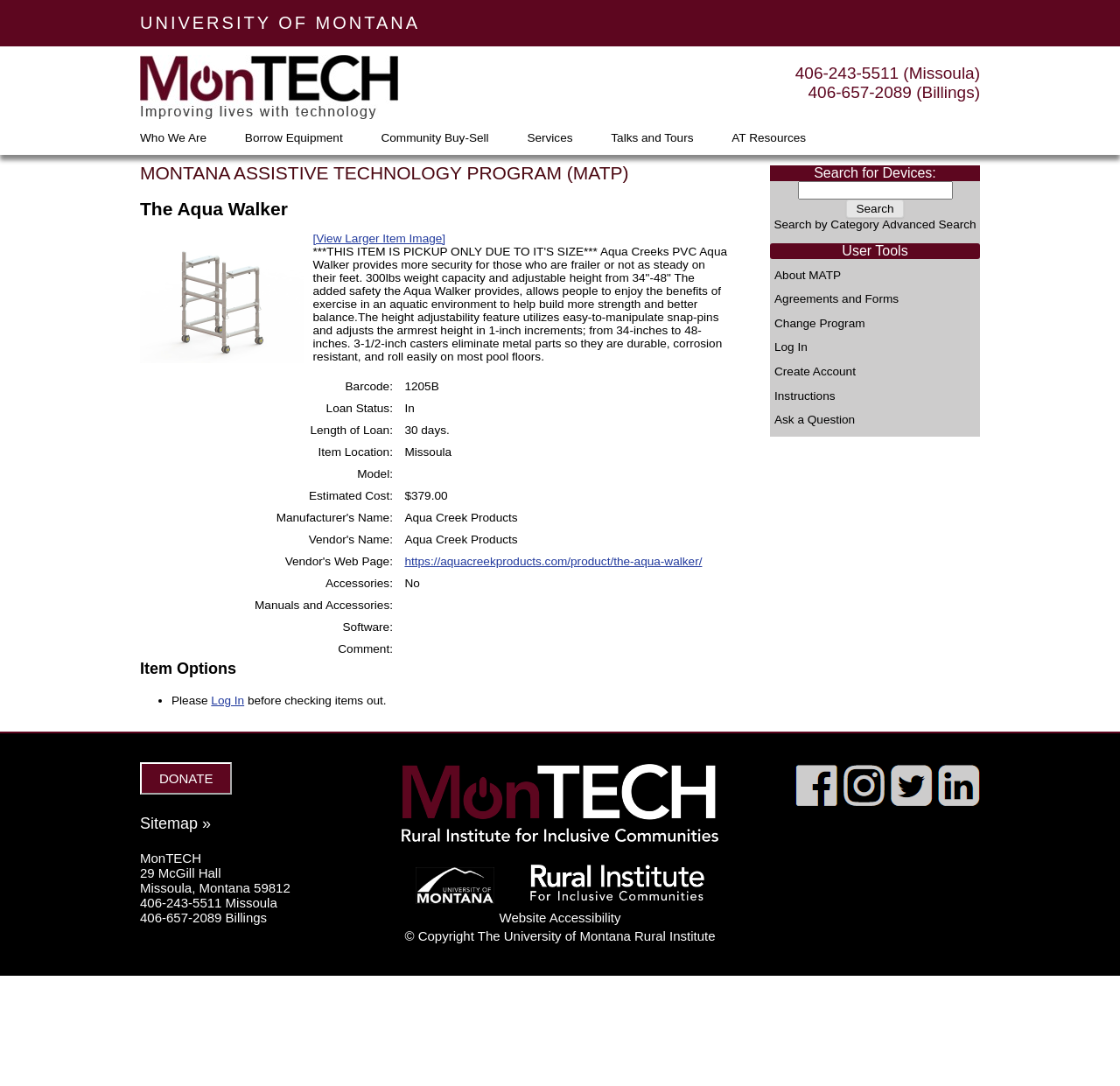Extract the bounding box for the UI element that matches this description: "About MATP".

[0.691, 0.248, 0.751, 0.259]